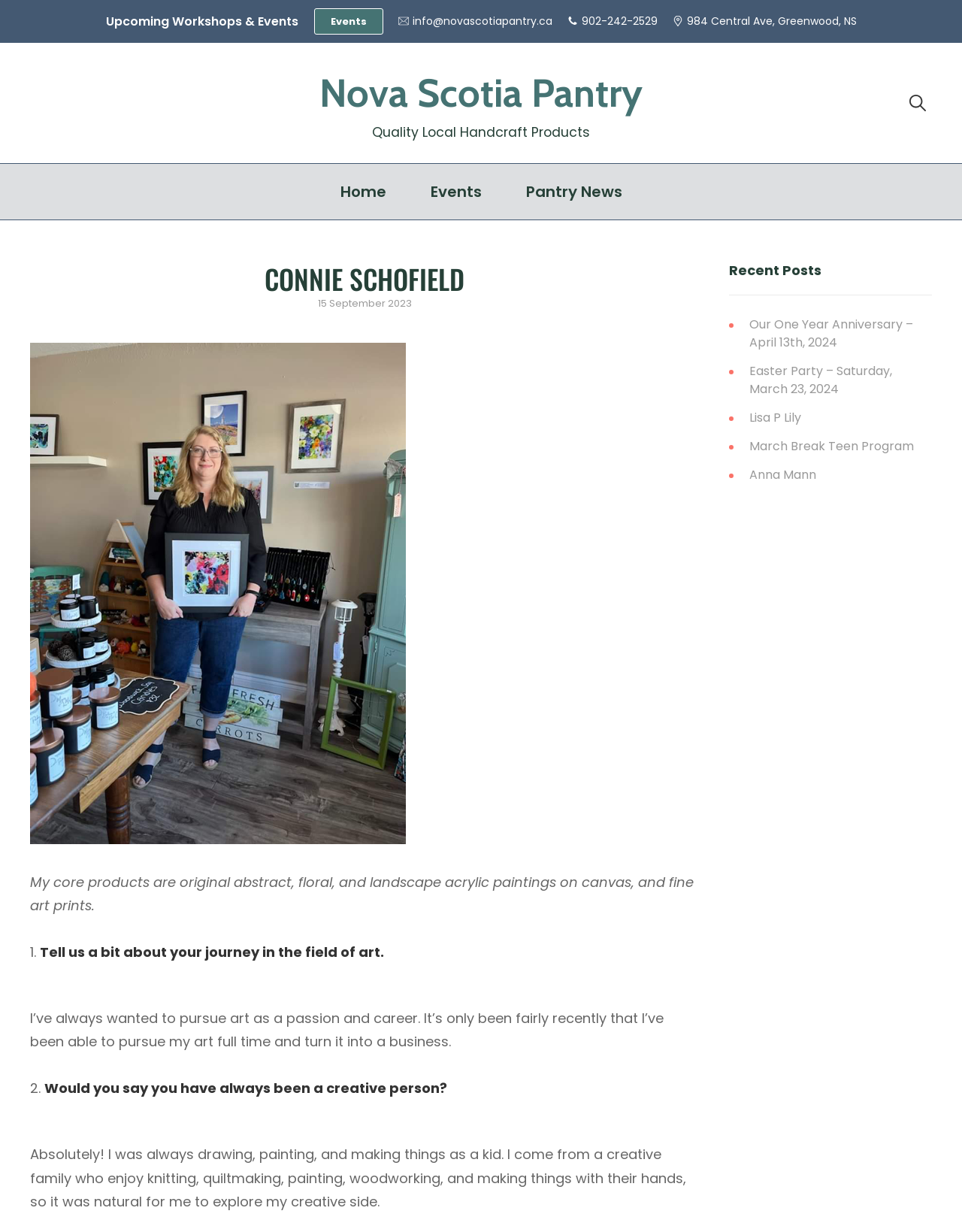Determine the bounding box coordinates of the element that should be clicked to execute the following command: "Click on the 'Events' link".

[0.326, 0.007, 0.398, 0.028]